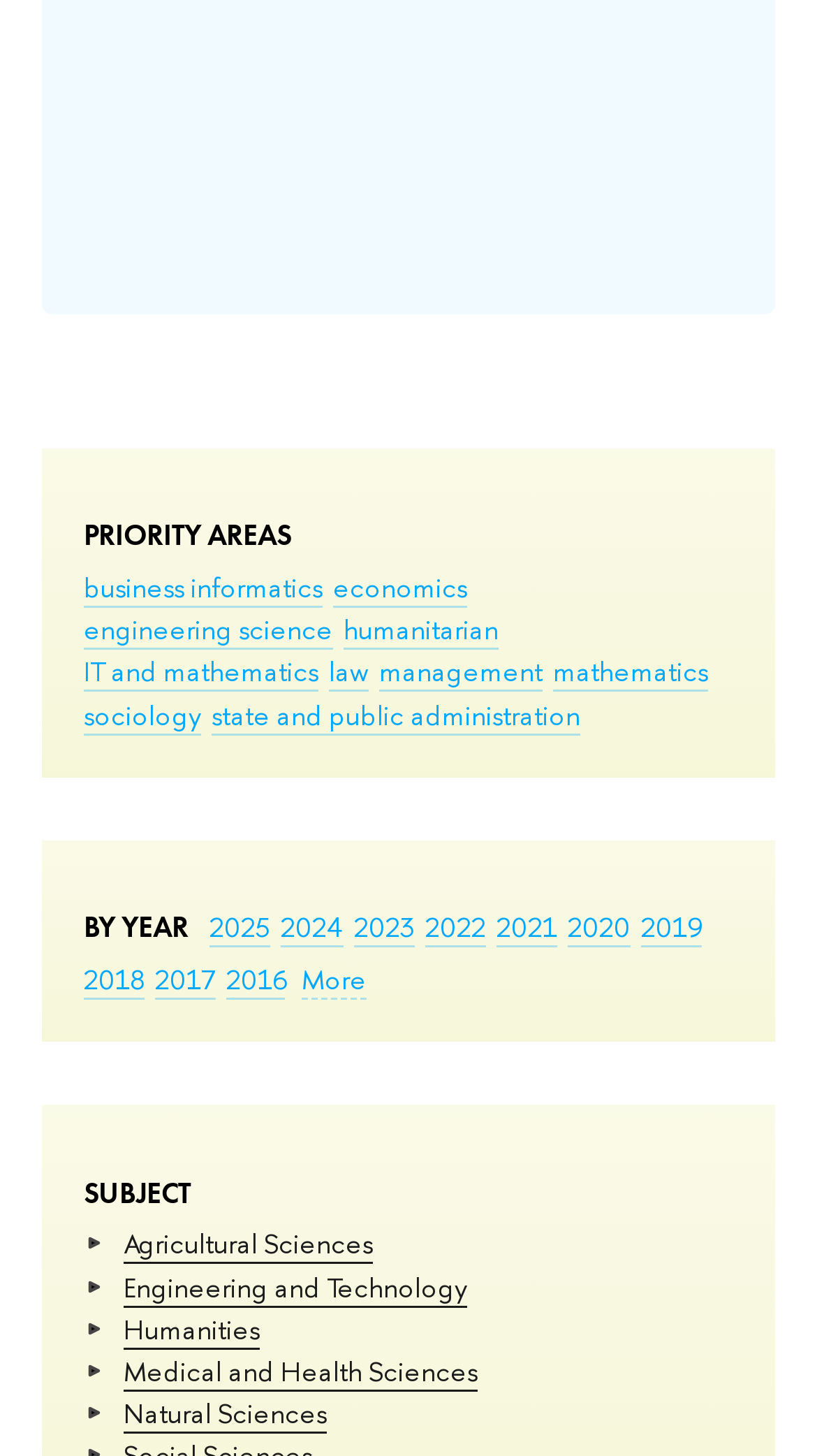Kindly provide the bounding box coordinates of the section you need to click on to fulfill the given instruction: "view Agricultural Sciences".

[0.151, 0.841, 0.456, 0.869]